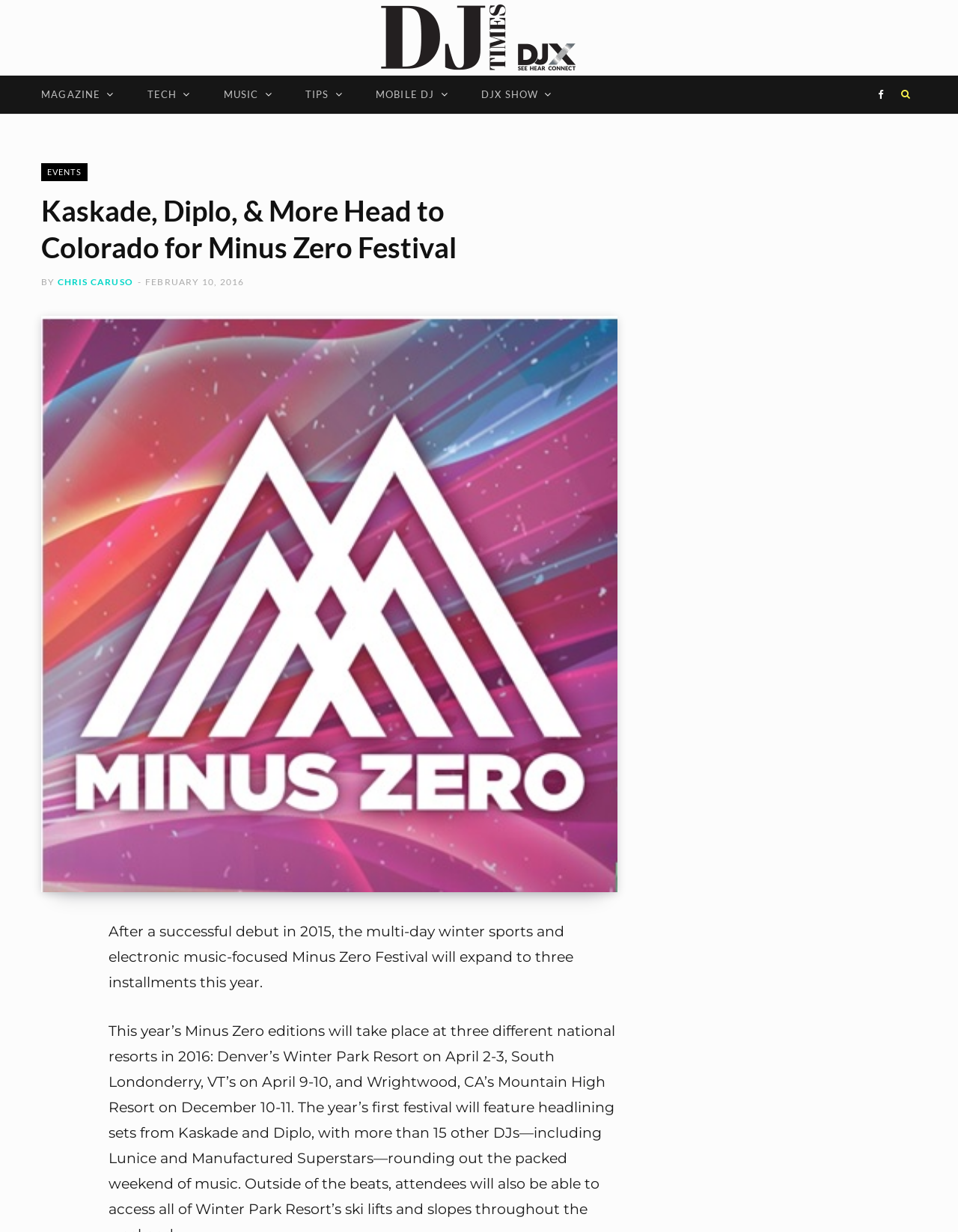Identify the bounding box coordinates of the specific part of the webpage to click to complete this instruction: "Go to Home page".

None